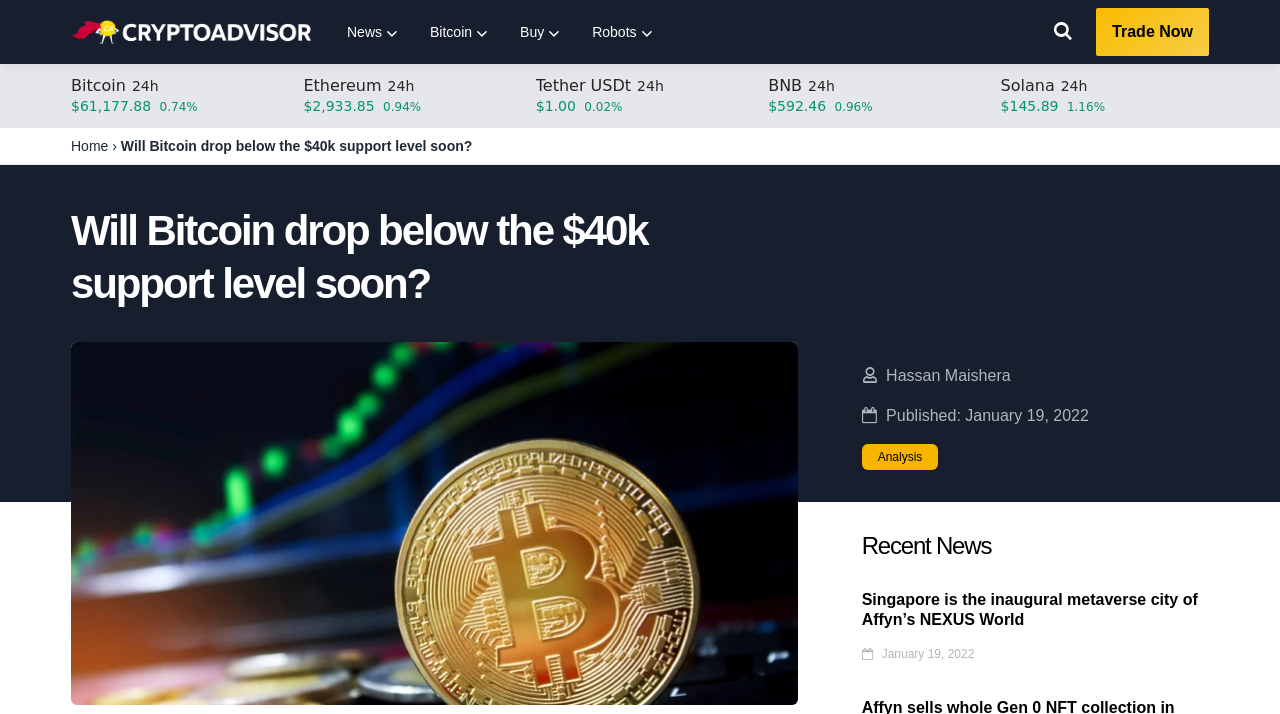Please find and give the text of the main heading on the webpage.

Will Bitcoin drop below the $40k support level soon?